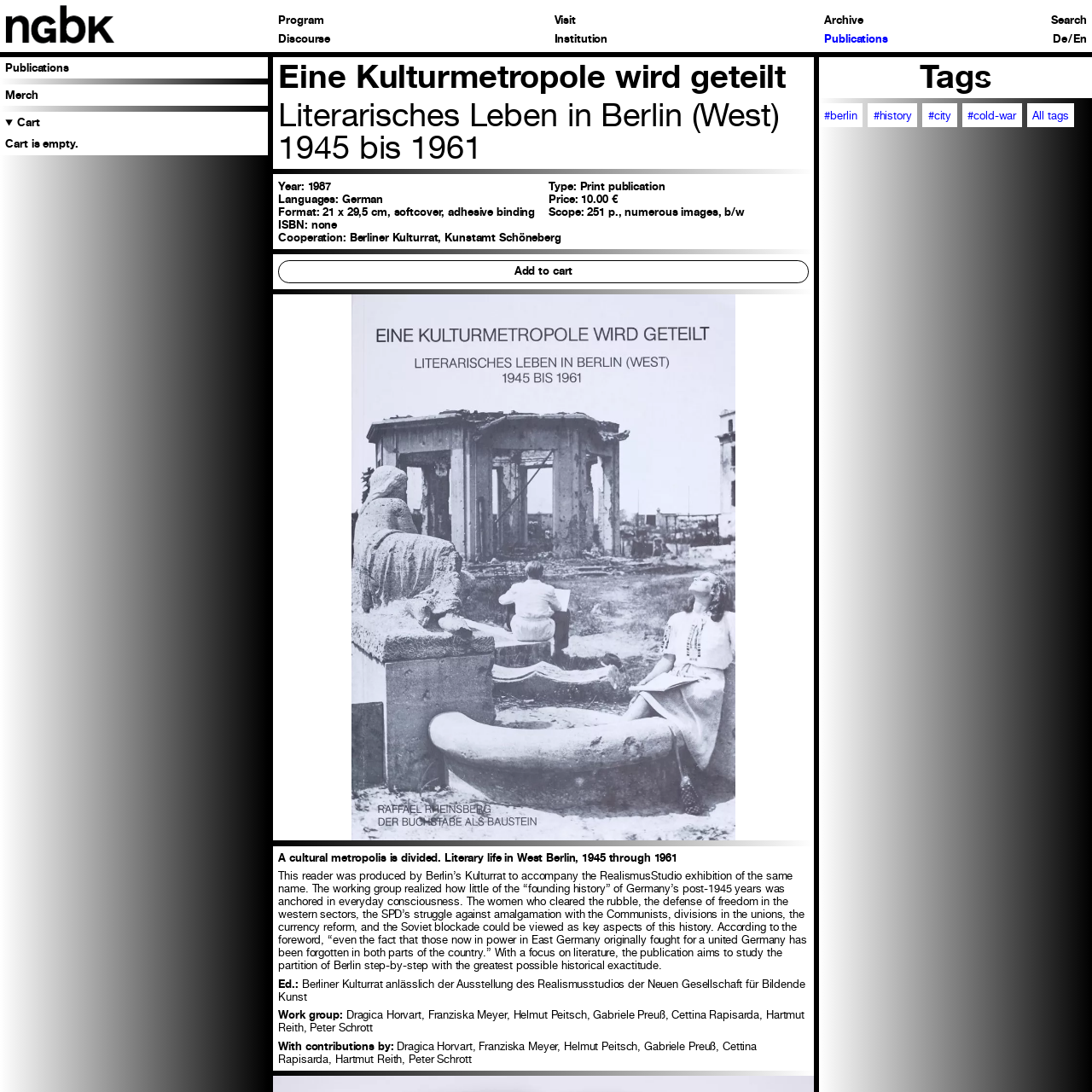Show me the bounding box coordinates of the clickable region to achieve the task as per the instruction: "Search for something".

[0.963, 0.014, 0.995, 0.024]